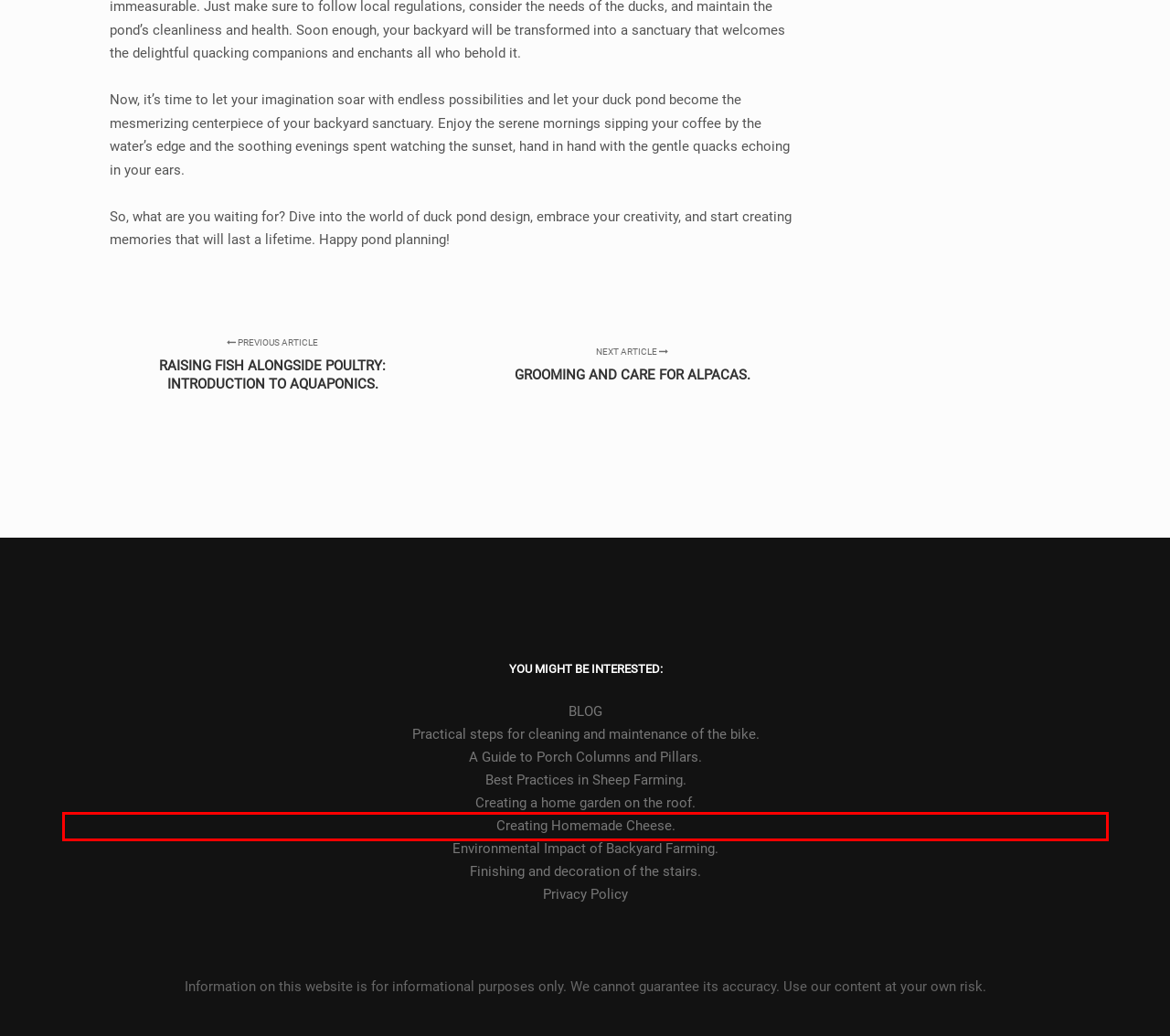Inspect the screenshot of a webpage with a red rectangle bounding box. Identify the webpage description that best corresponds to the new webpage after clicking the element inside the bounding box. Here are the candidates:
A. Best Practices in Sheep Farming.
B. A Guide to Porch Columns and Pillars.
C. Finishing and decoration of the stairs.
D. Environmental Impact of Backyard Farming.
E. Privacy Policy - HELP FOR YOU
F. Creating Homemade Cheese.
G. Grooming and Care for Alpacas.
H. Creating a home garden on the roof.

F